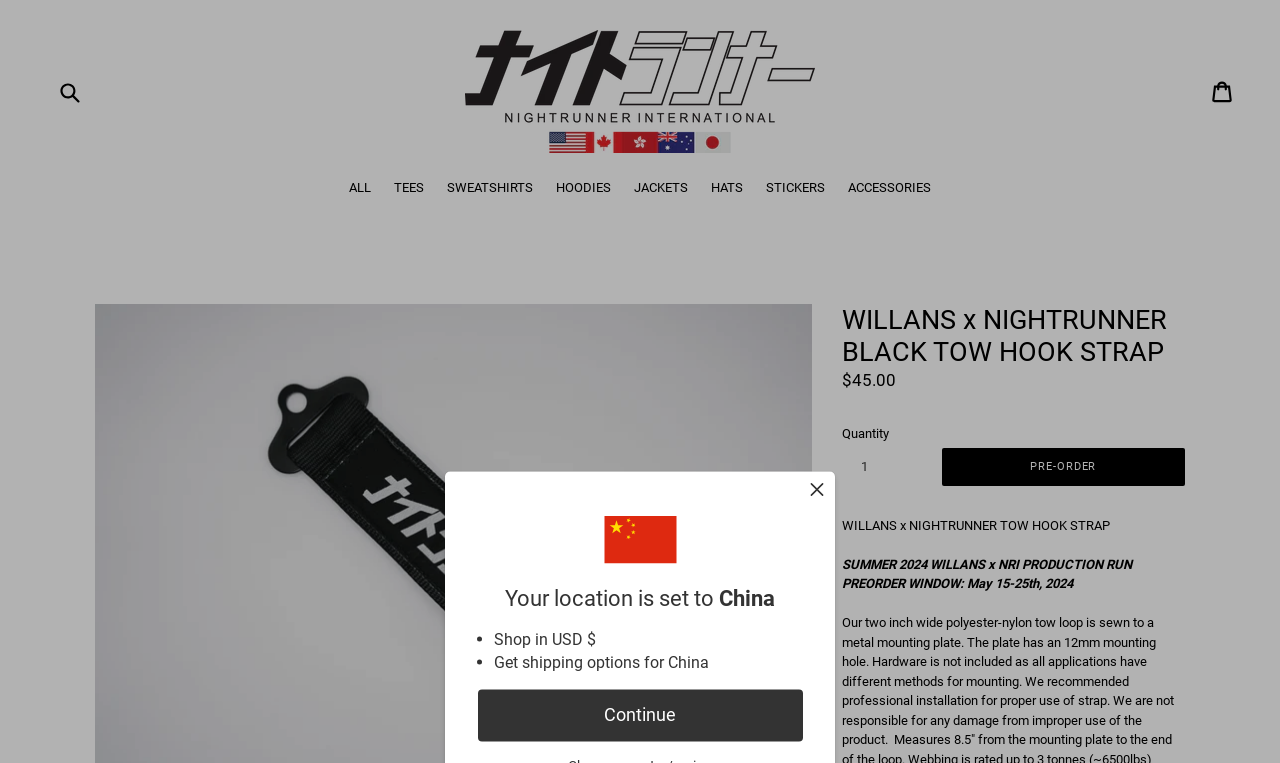What is the location set to?
Please ensure your answer is as detailed and informative as possible.

I found the location set to by looking at the top section of the webpage, which displays the location as 'China'. This is indicated by the text 'Your location is set to China'.